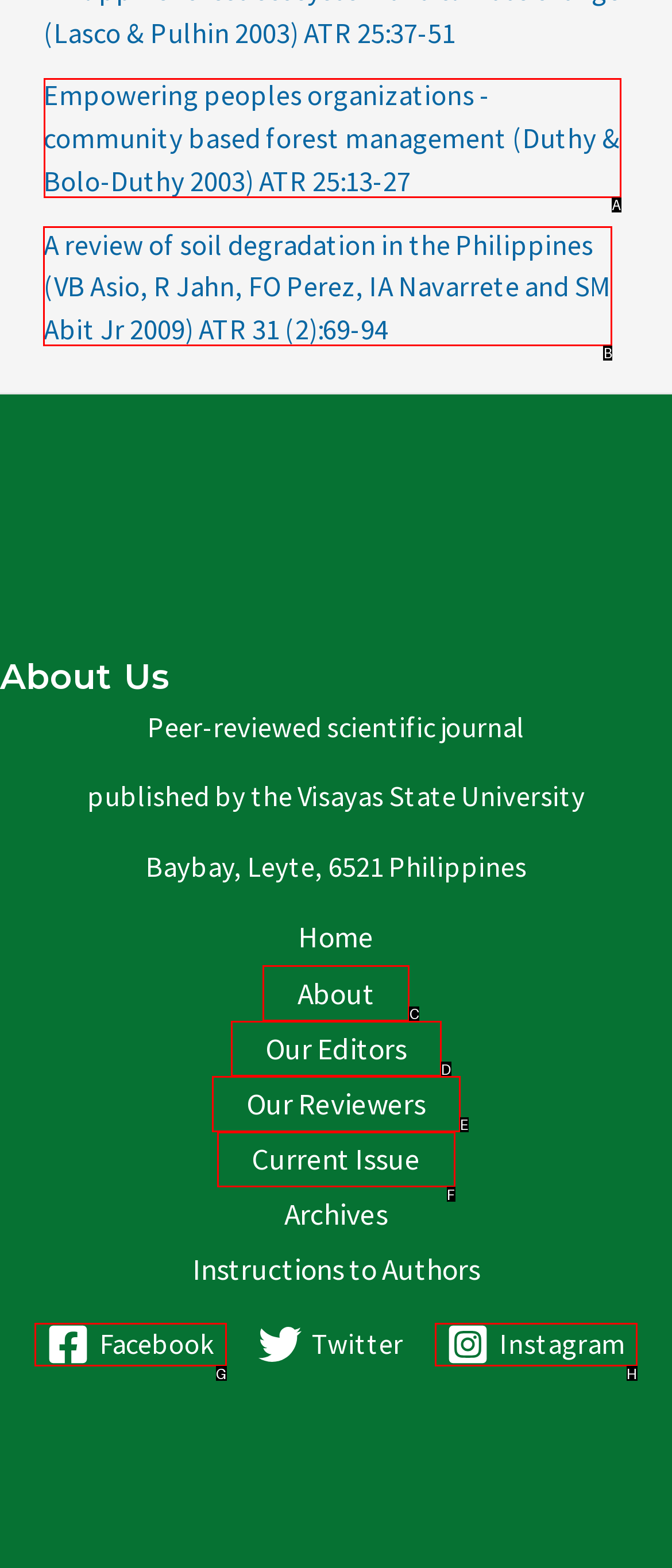Identify the correct UI element to click to follow this instruction: read the article by Duthy and Bolo-Duthy
Respond with the letter of the appropriate choice from the displayed options.

A